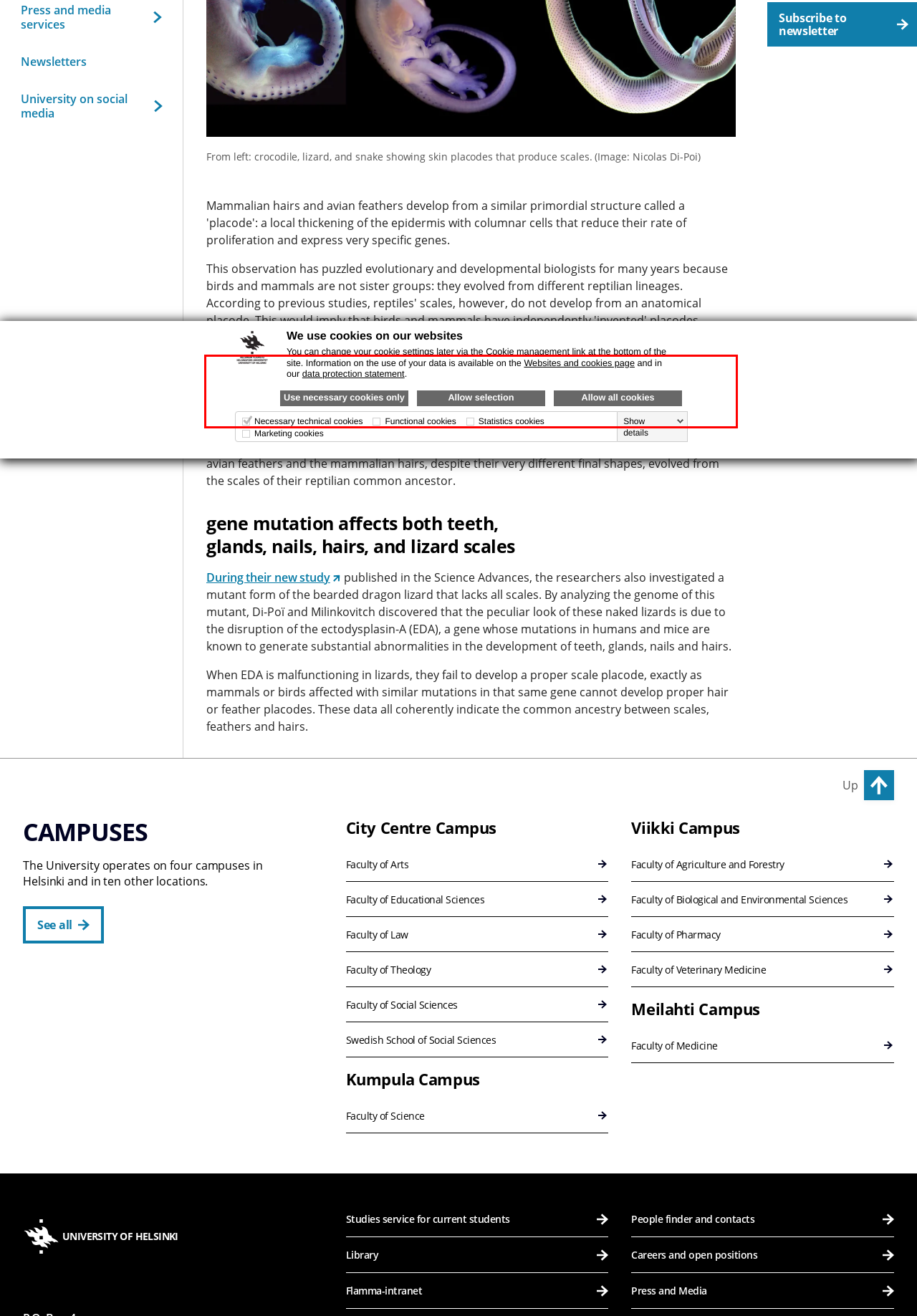In the screenshot of the webpage, find the red bounding box and perform OCR to obtain the text content restricted within this red bounding box.

Professor Michel C. Milinkovitch in the University of Geneva and group leader Nicolas Di-Poï at the Institute of Biotechnology put this long controversy to rest by demonstrating that scales in reptiles develop from a placode with all the anatomical and molecular signatures of avian and mammalian placodes.